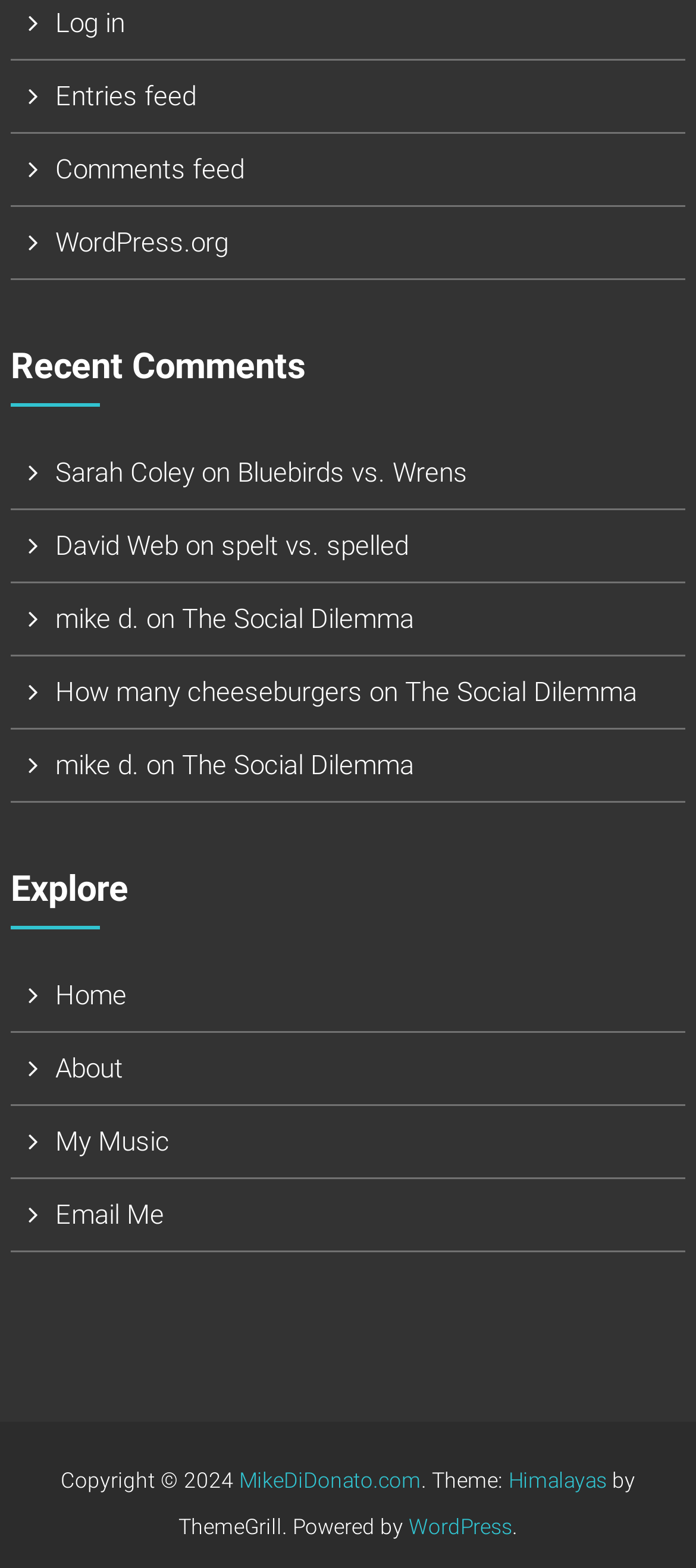Locate the bounding box coordinates of the clickable element to fulfill the following instruction: "View the terms of use". Provide the coordinates as four float numbers between 0 and 1 in the format [left, top, right, bottom].

None